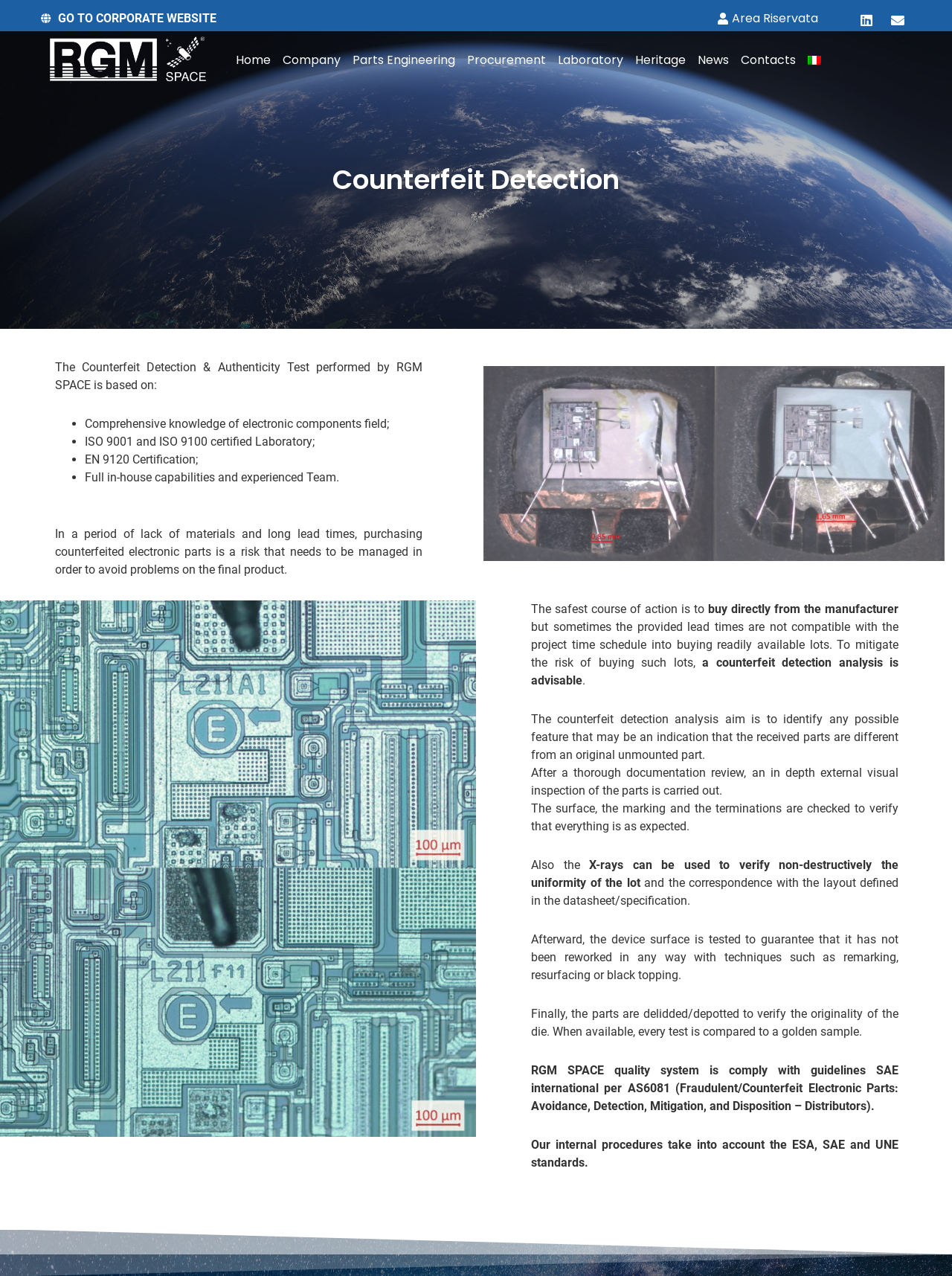What is checked during the external visual inspection?
Please use the image to provide a one-word or short phrase answer.

Surface, marking, and terminations